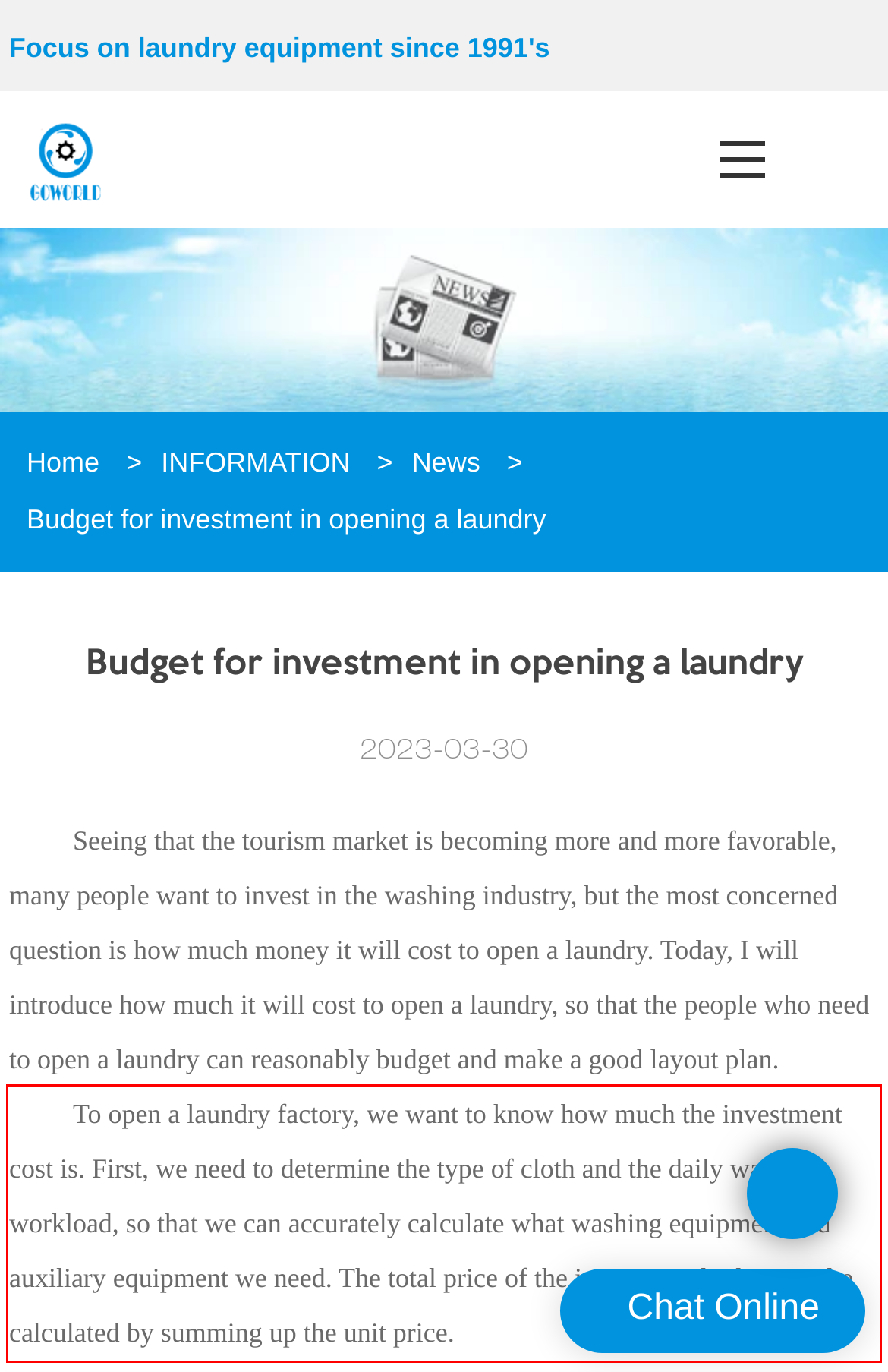Please perform OCR on the UI element surrounded by the red bounding box in the given webpage screenshot and extract its text content.

To open a laundry factory, we want to know how much the investment cost is. First, we need to determine the type of cloth and the daily washing workload, so that we can accurately calculate what washing equipment and auxiliary equipment we need. The total price of the investment budget can be calculated by summing up the unit price.